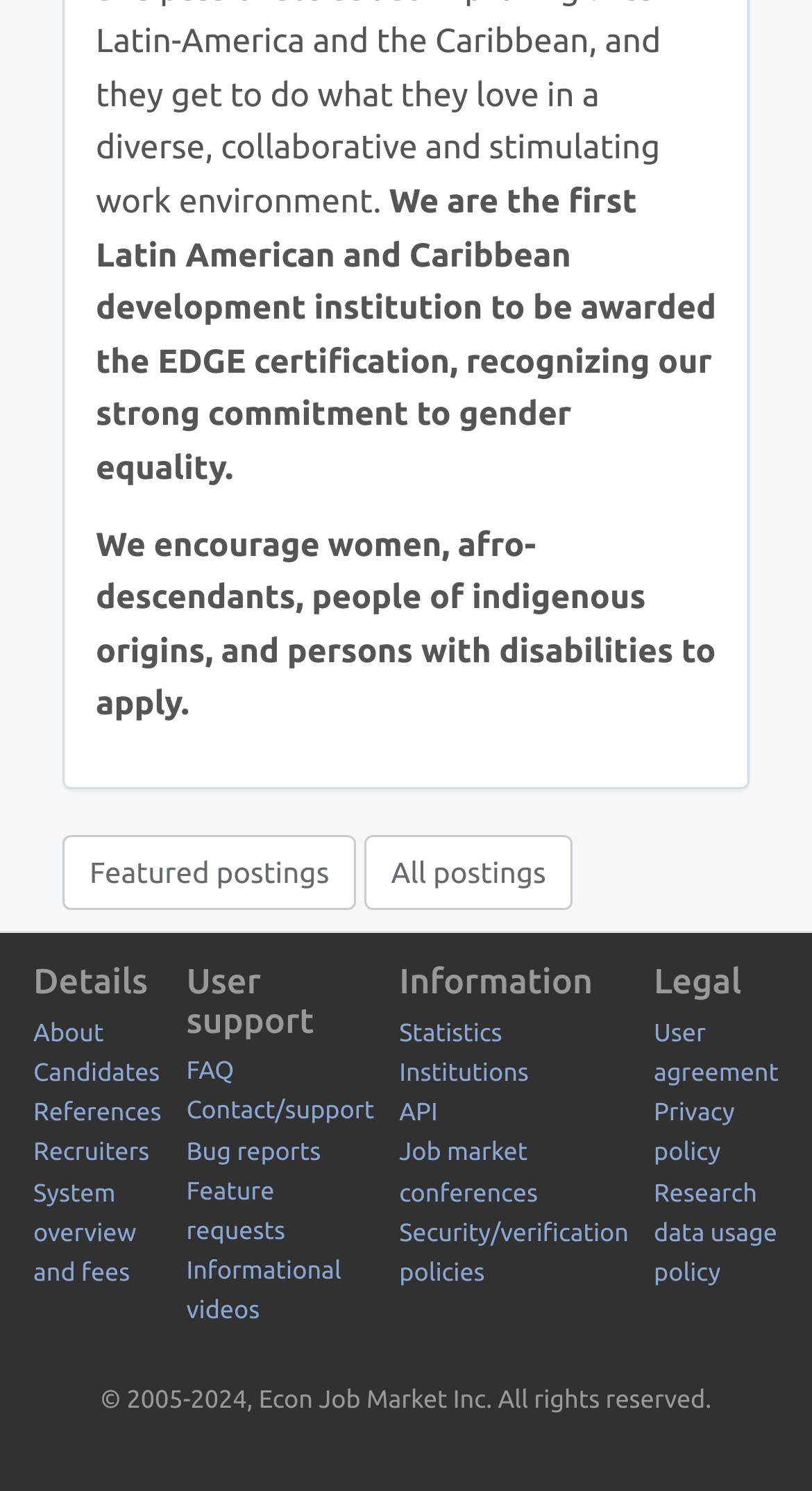Pinpoint the bounding box coordinates of the clickable area needed to execute the instruction: "Read the article about the best time to buy game tickets". The coordinates should be specified as four float numbers between 0 and 1, i.e., [left, top, right, bottom].

None